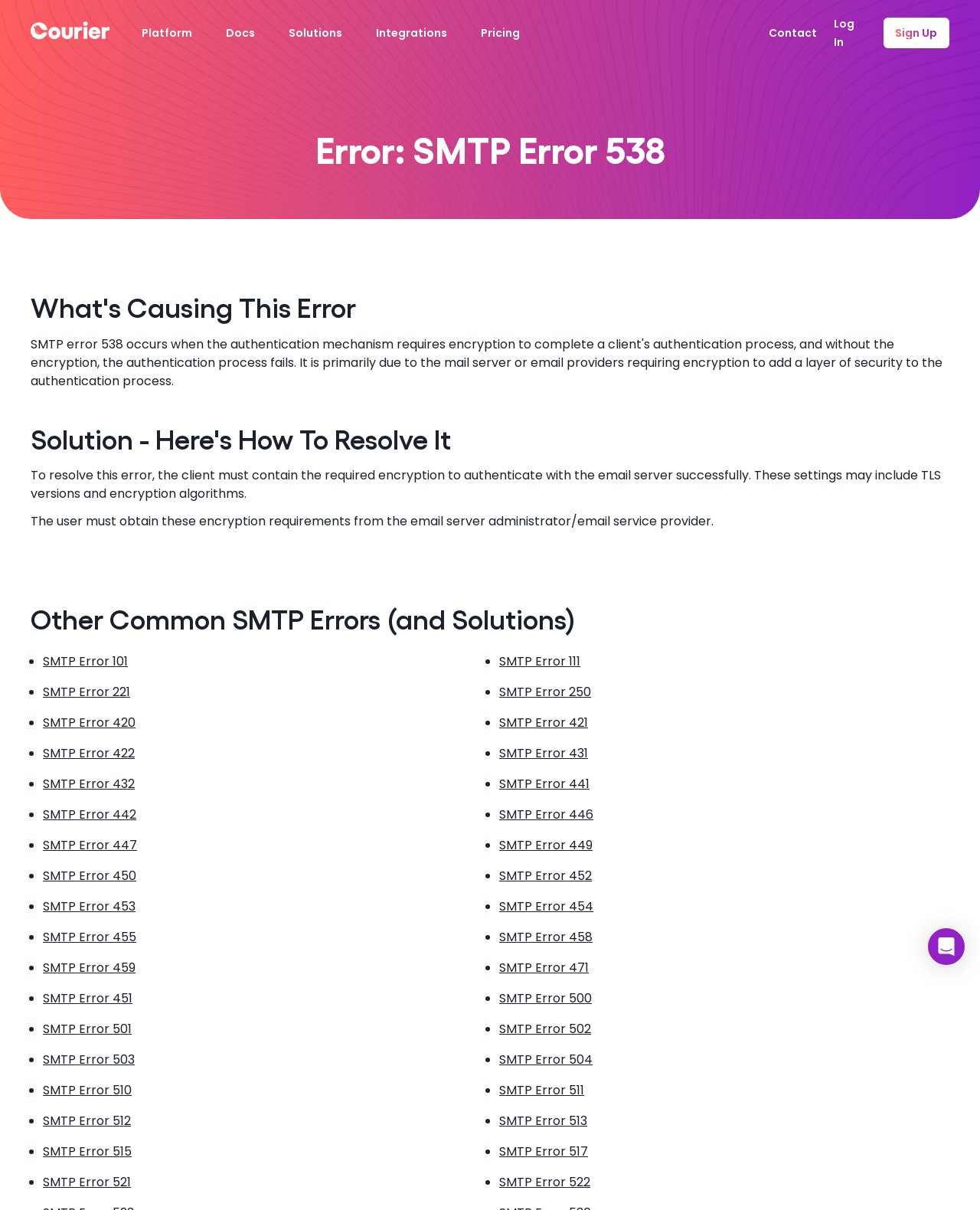Describe all the visual and textual components of the webpage comprehensively.

This webpage is focused on providing solutions to SMTP errors, specifically error 538. At the top left corner, there is a Courier logo, accompanied by a navigation menu with links to "Docs", "Solutions", "Integrations", "Pricing", "Contact", and "Log In". On the right side, there is a "Sign Up" button.

The main content of the page is divided into sections. The first section has a heading "Error: SMTP Error 538" and provides a brief description of the error. Below this, there is a section titled "What's Causing This Error" that explains the possible causes of the error.

The next section, "Solution - Here's How To Resolve It", provides a detailed solution to the error, including the required encryption settings and the need to obtain these settings from the email server administrator or email service provider.

Further down, there is a section titled "Other Common SMTP Errors (and Solutions)" that lists multiple SMTP errors, including error 101, 111, 221, 250, 420, 421, 422, 431, 432, 441, 442, 446, 447, 449, 450, 452, 453, 454, 455, 458, 459, 471, 451, 500, 501, 502, 503, 504, 510, 511, and 512. Each error is listed as a link, accompanied by a bullet point marker.